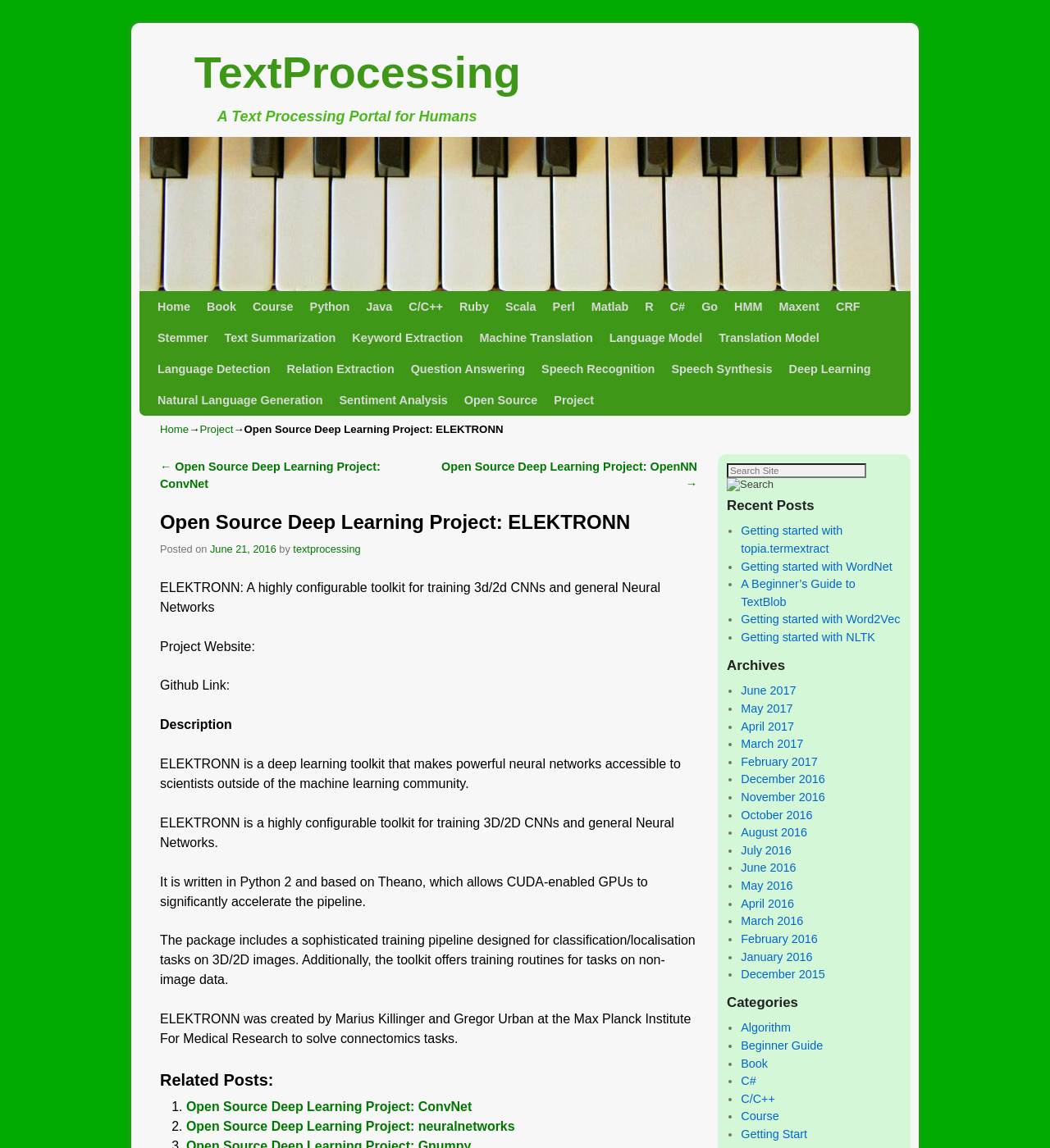Find the bounding box coordinates of the element to click in order to complete this instruction: "Go to the 'Book' page". The bounding box coordinates must be four float numbers between 0 and 1, denoted as [left, top, right, bottom].

[0.189, 0.253, 0.233, 0.281]